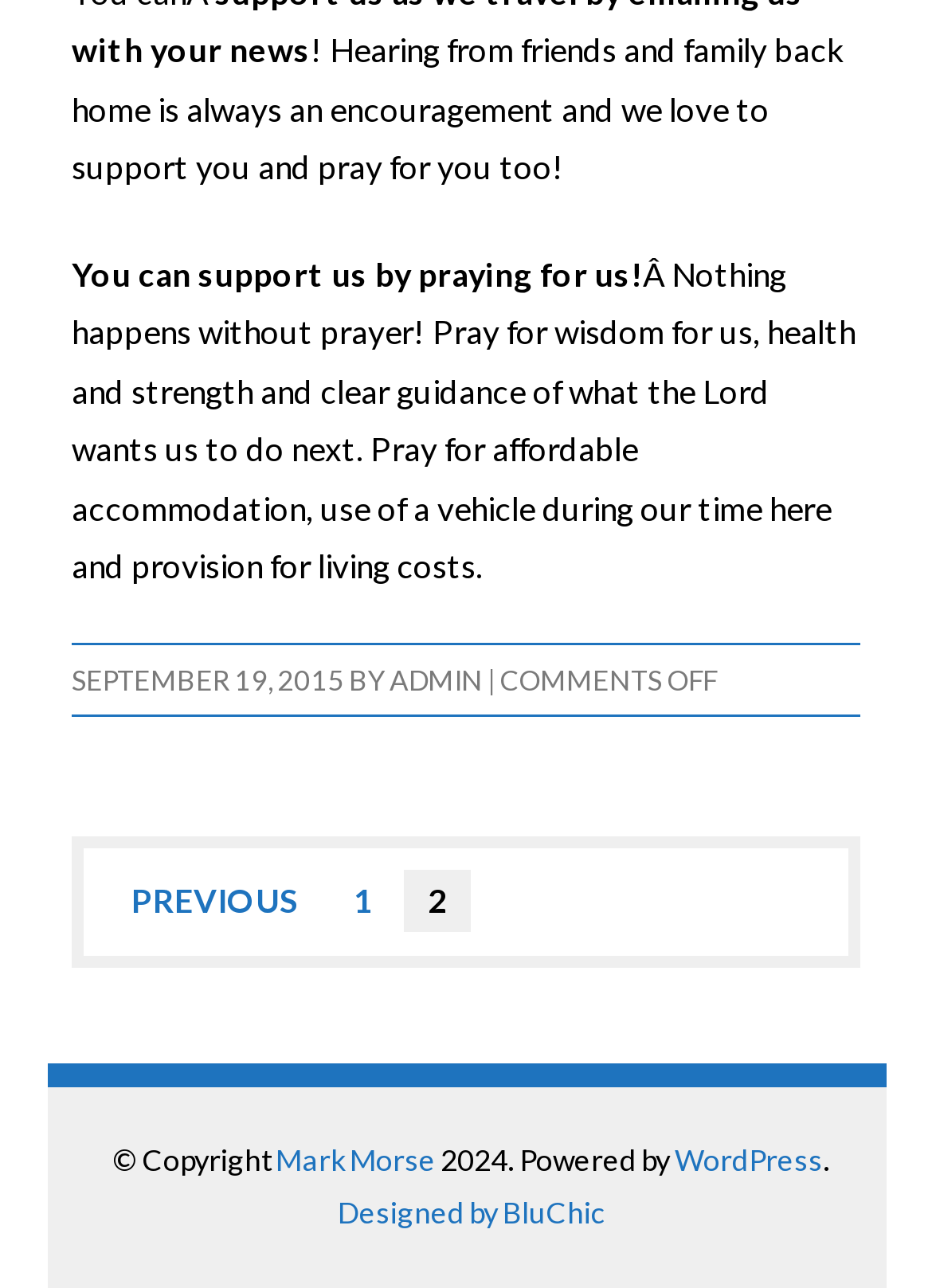Give a one-word or one-phrase response to the question:
What is the copyright year of the website?

2024